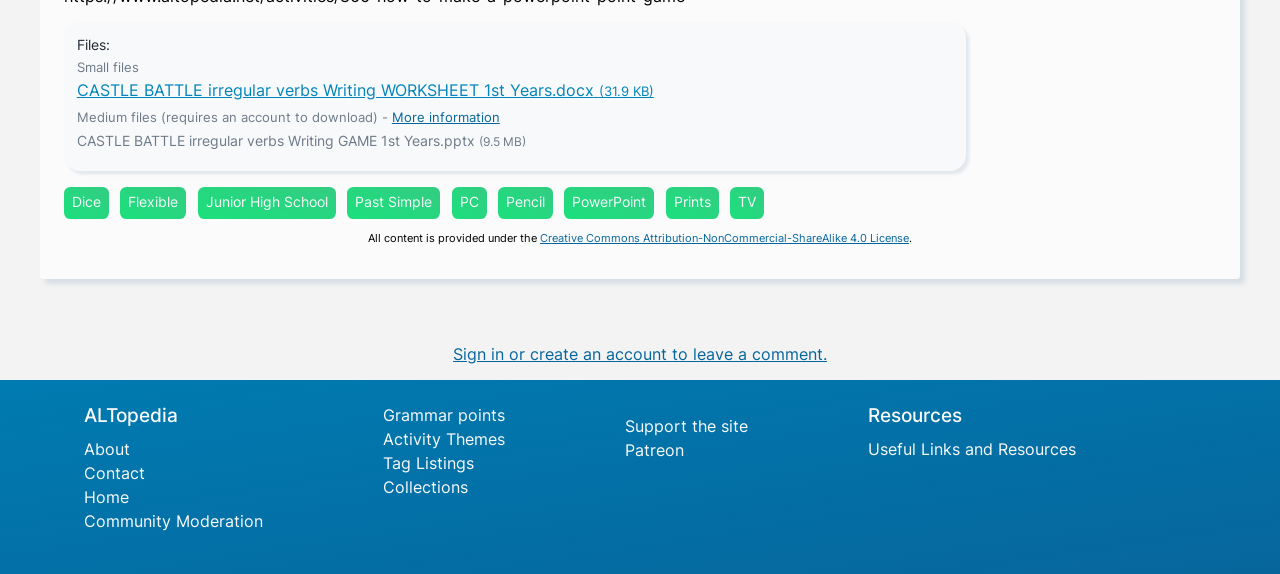What are the categories listed under 'Resources'?
Please elaborate on the answer to the question with detailed information.

The category listed under 'Resources' can be determined by looking at the link element with ID 35, which contains the text 'Useful Links and Resources'.